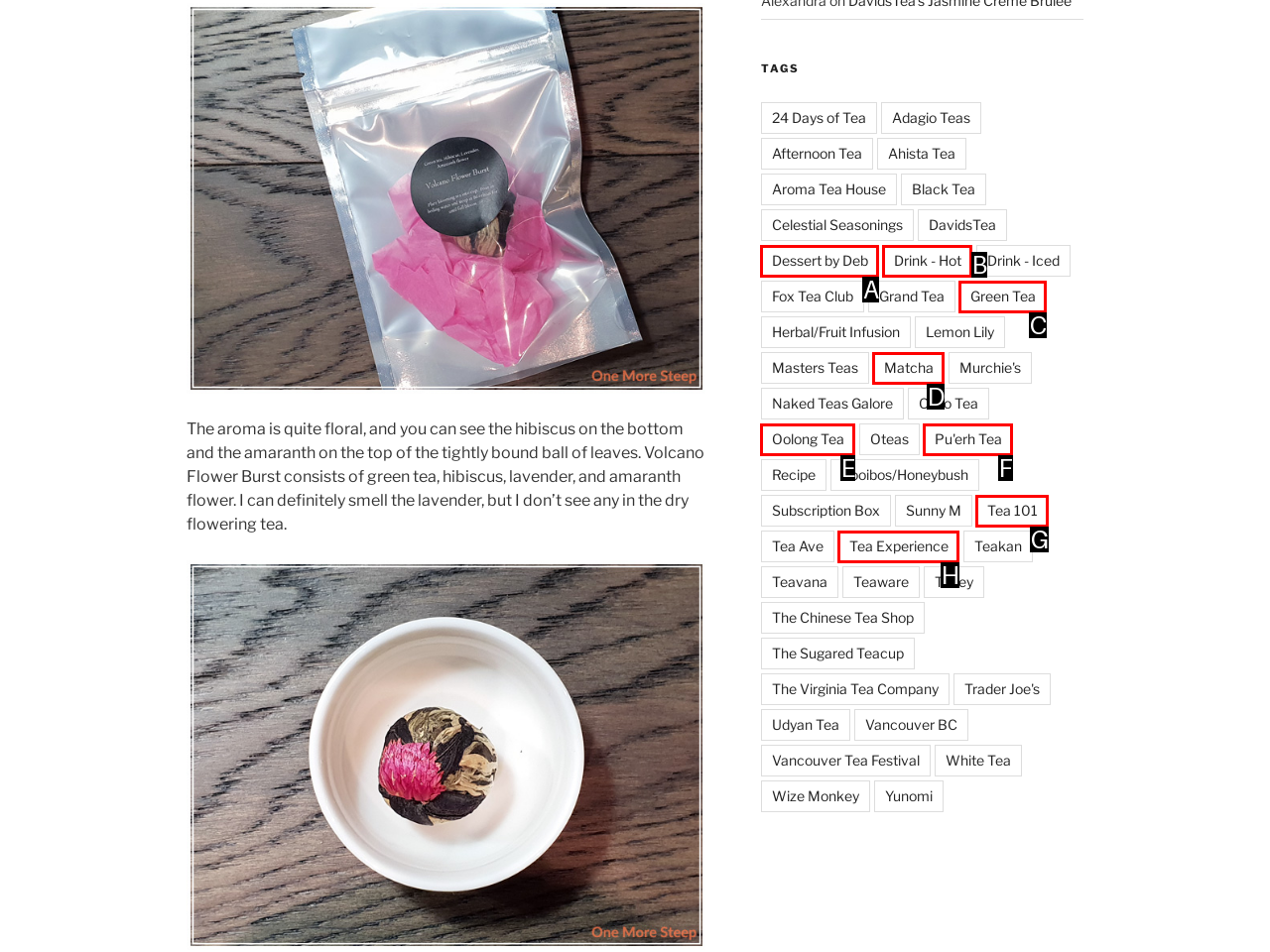Choose the HTML element that aligns with the description: Emma. Indicate your choice by stating the letter.

None